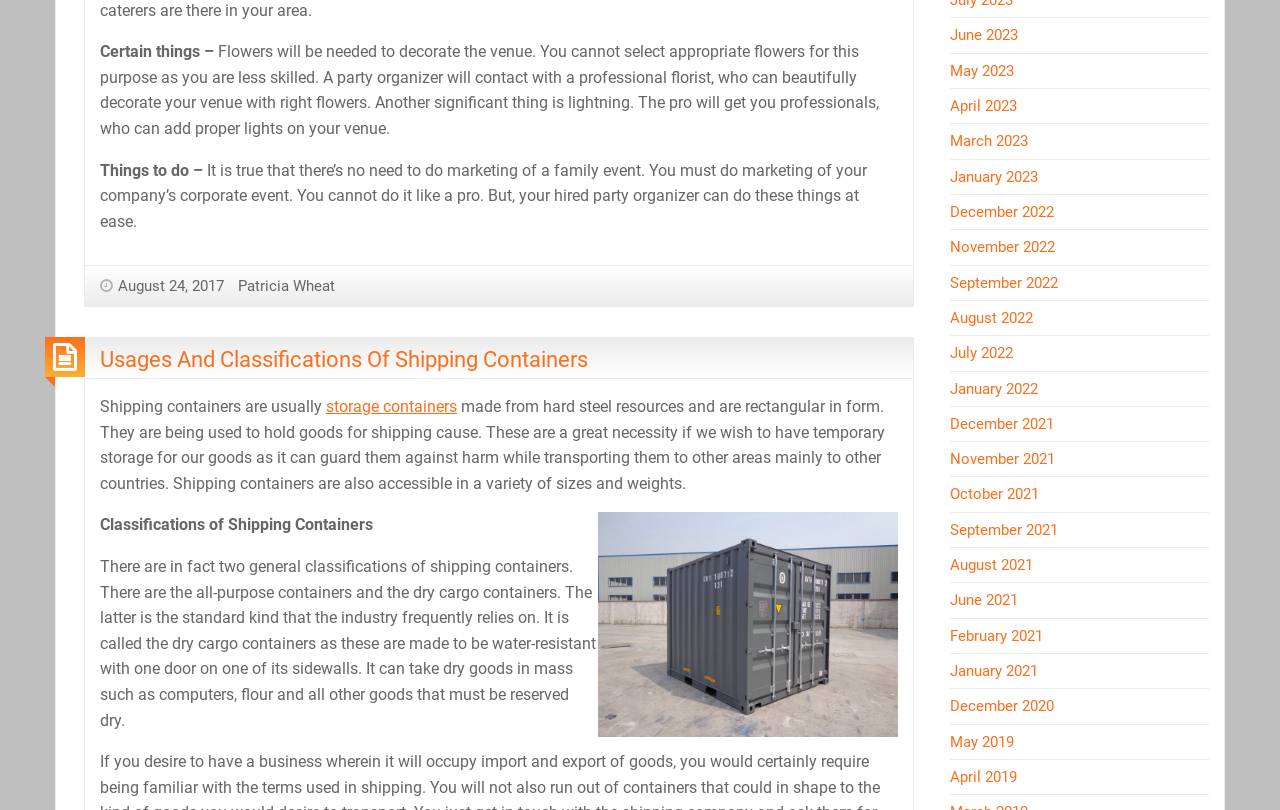Please find the bounding box coordinates of the element's region to be clicked to carry out this instruction: "Click the link to view posts from January 2023".

[0.742, 0.207, 0.811, 0.229]